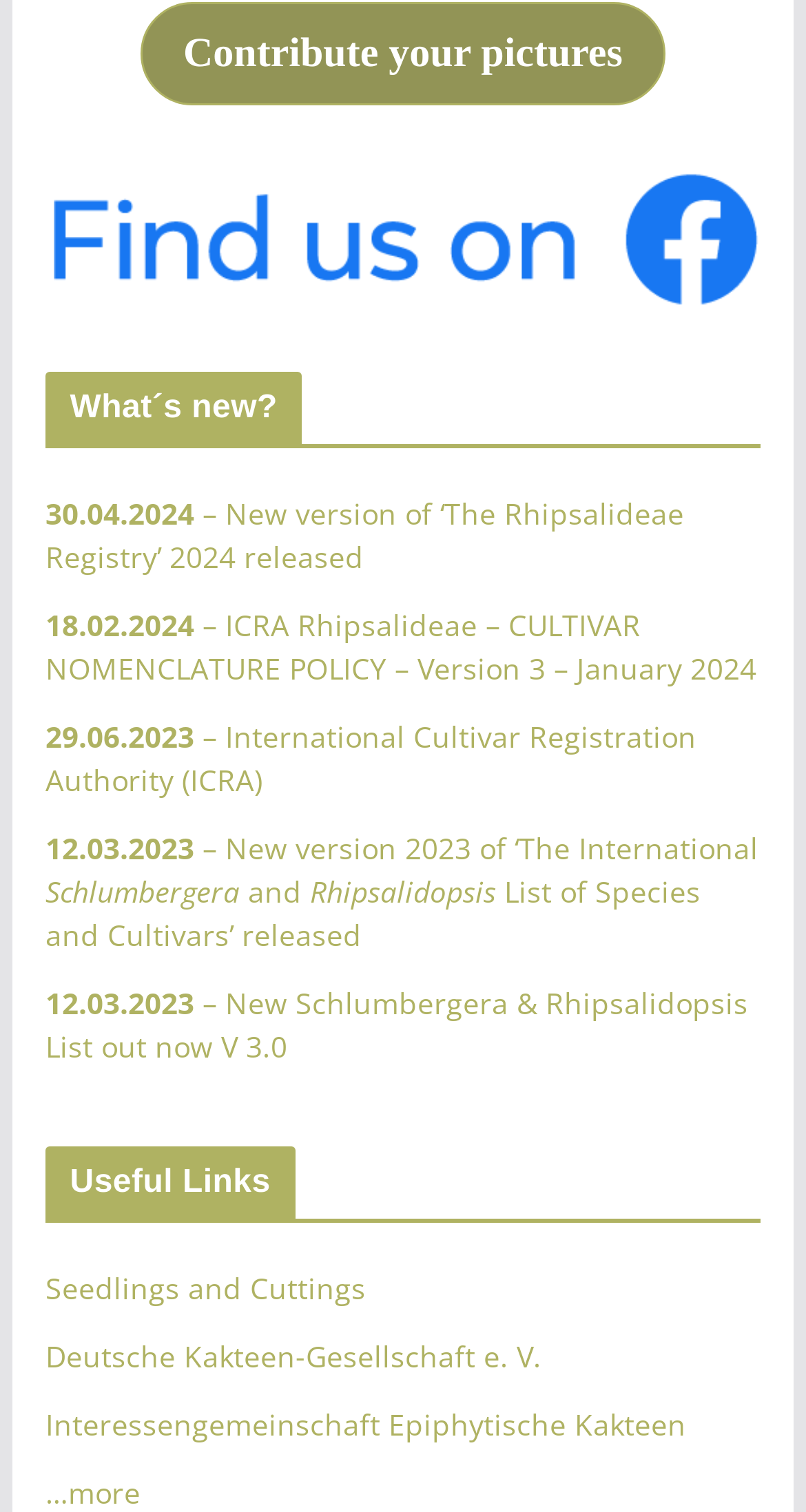Find the bounding box coordinates of the element's region that should be clicked in order to follow the given instruction: "Click on '…more'". The coordinates should consist of four float numbers between 0 and 1, i.e., [left, top, right, bottom].

[0.056, 0.974, 0.174, 1.0]